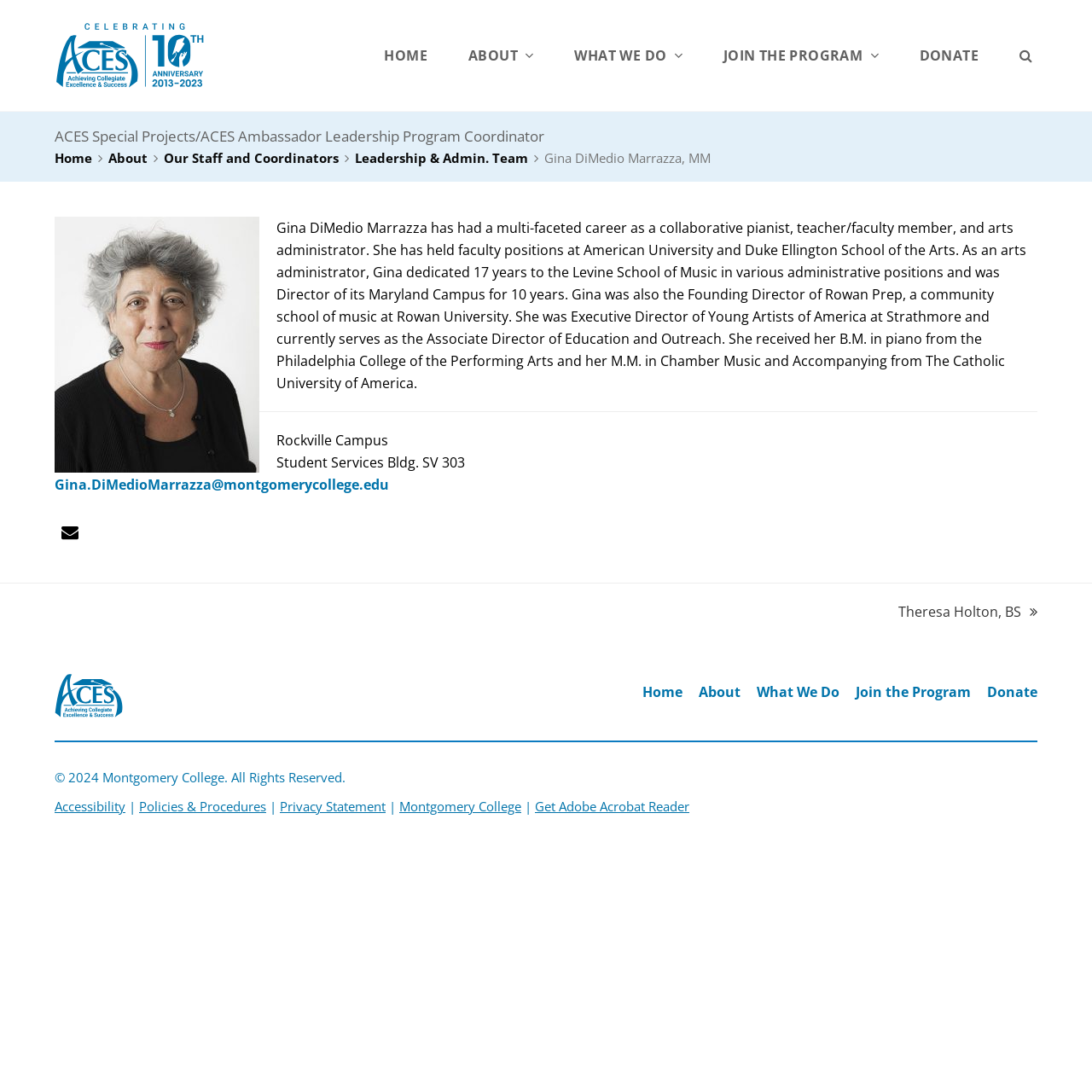Please identify the bounding box coordinates of the area that needs to be clicked to fulfill the following instruction: "Go to the next post."

[0.823, 0.55, 0.95, 0.57]